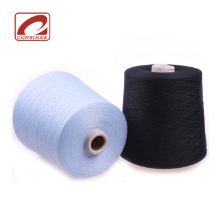What is the purpose of the central hole in the spools? From the image, respond with a single word or brief phrase.

Easy threading and handling